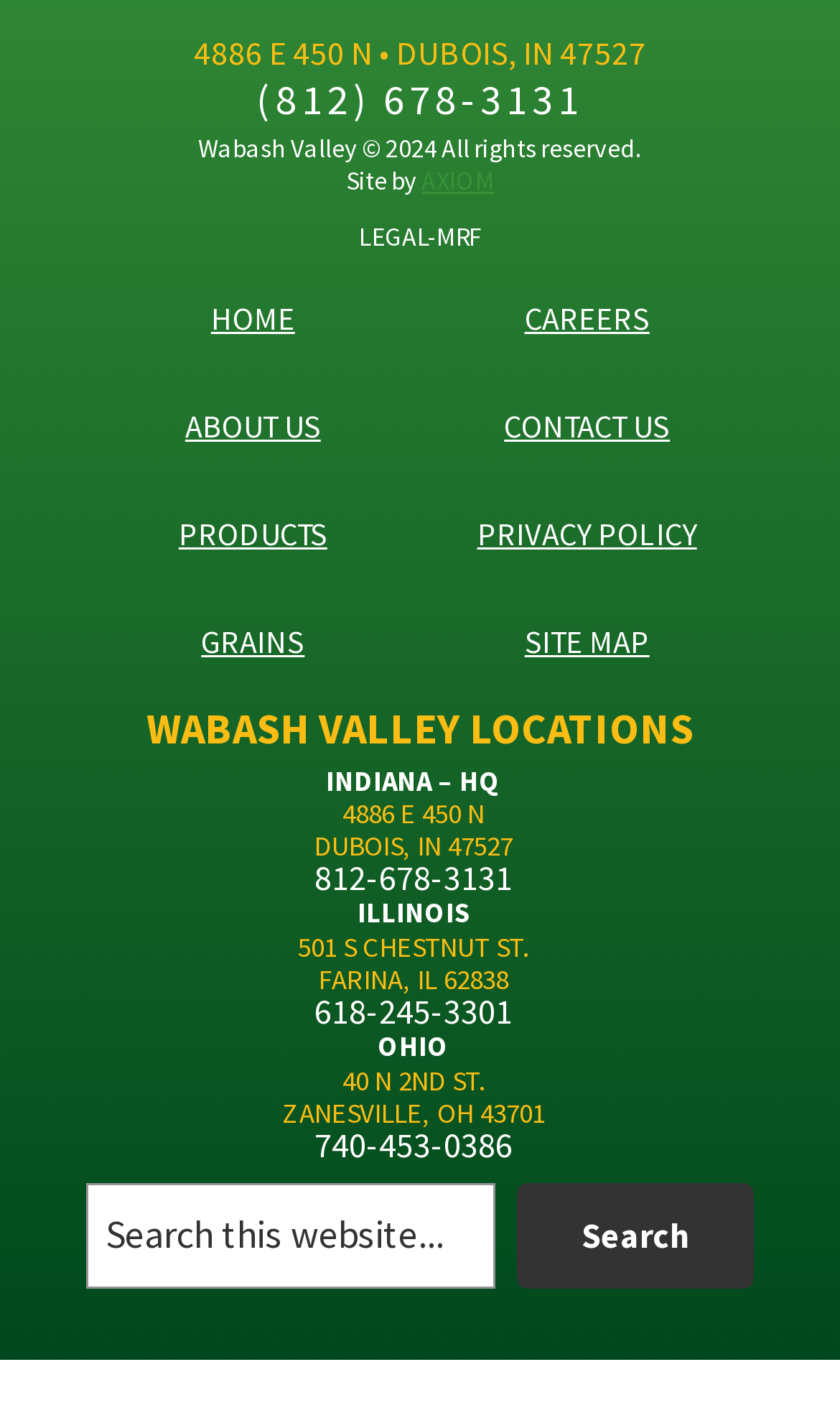Calculate the bounding box coordinates of the UI element given the description: "Products".

[0.213, 0.355, 0.39, 0.4]